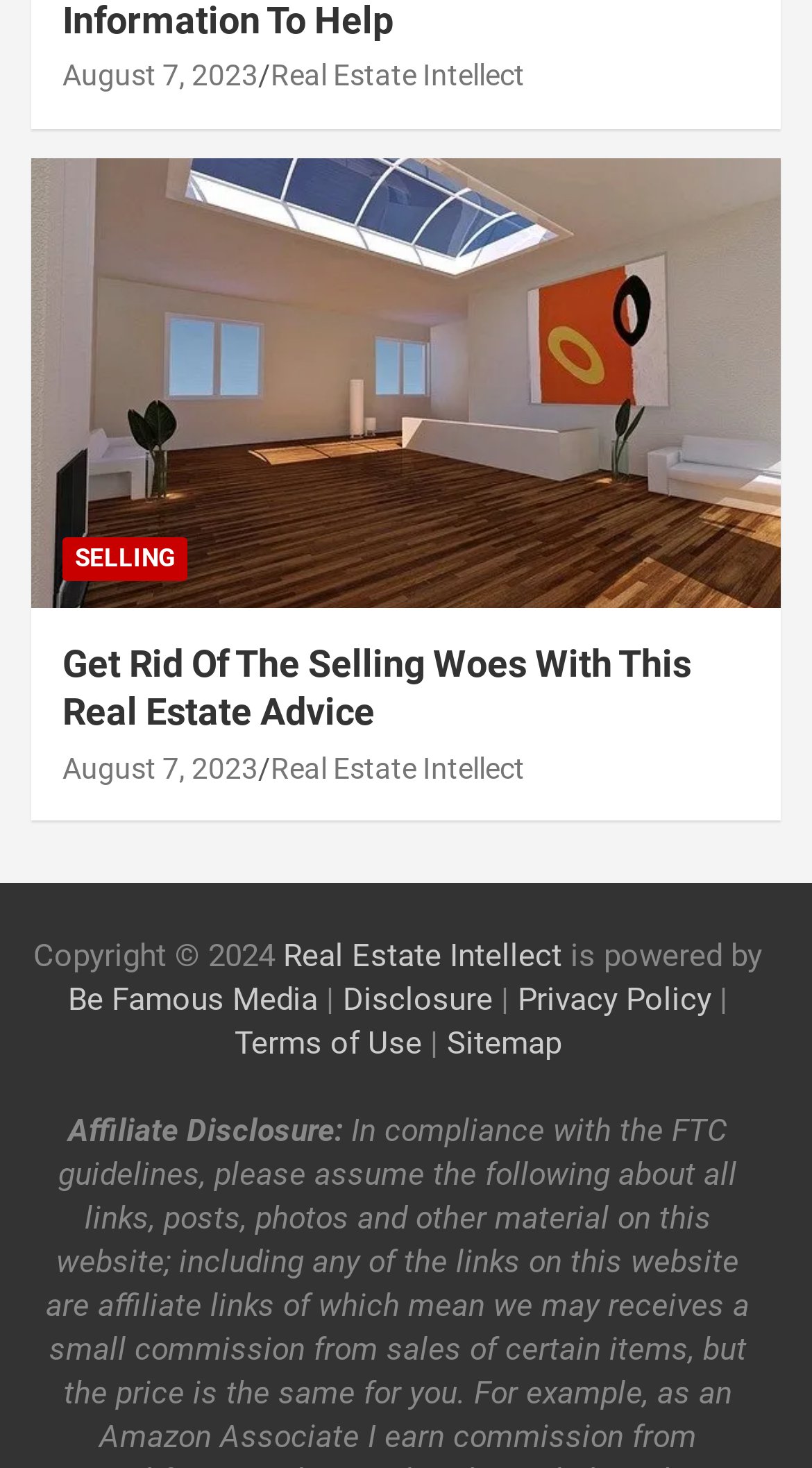Please determine the bounding box coordinates for the element that should be clicked to follow these instructions: "go to the 'Disclosure' page".

[0.422, 0.668, 0.606, 0.694]